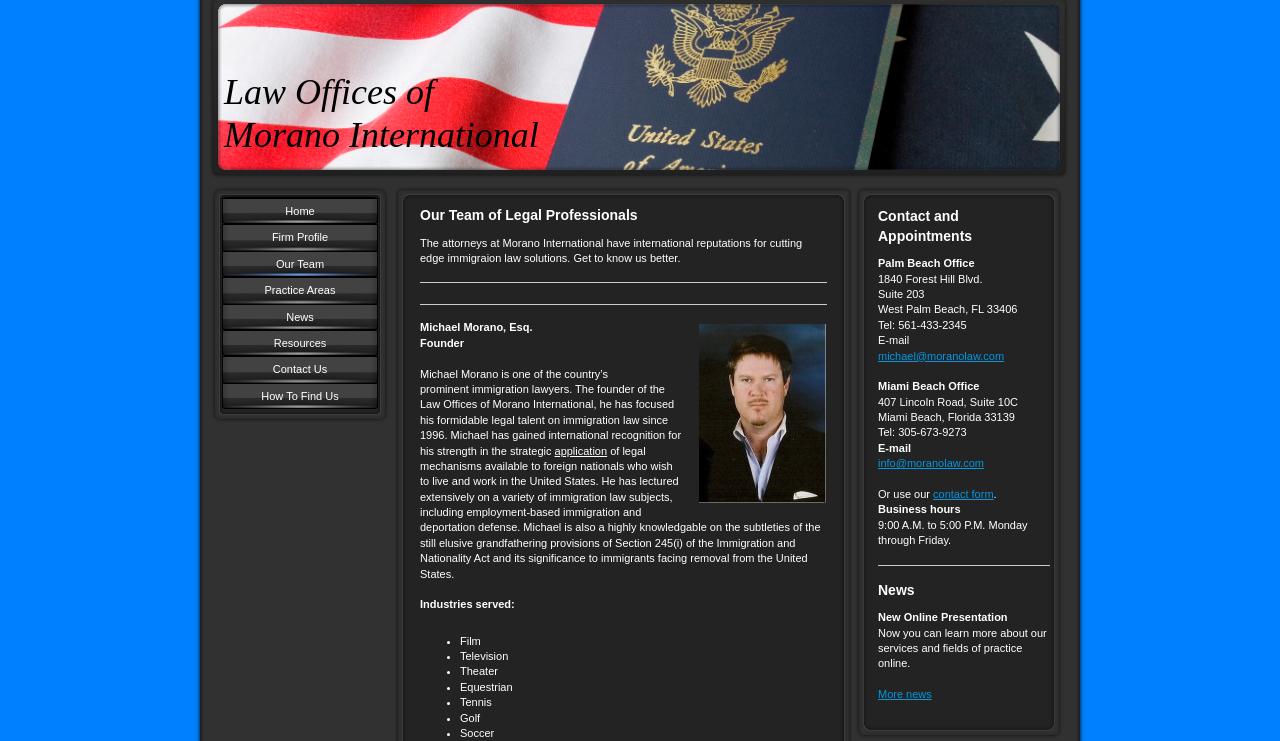Please identify the bounding box coordinates of the element I need to click to follow this instruction: "Read about Michael Morano".

[0.328, 0.434, 0.416, 0.45]